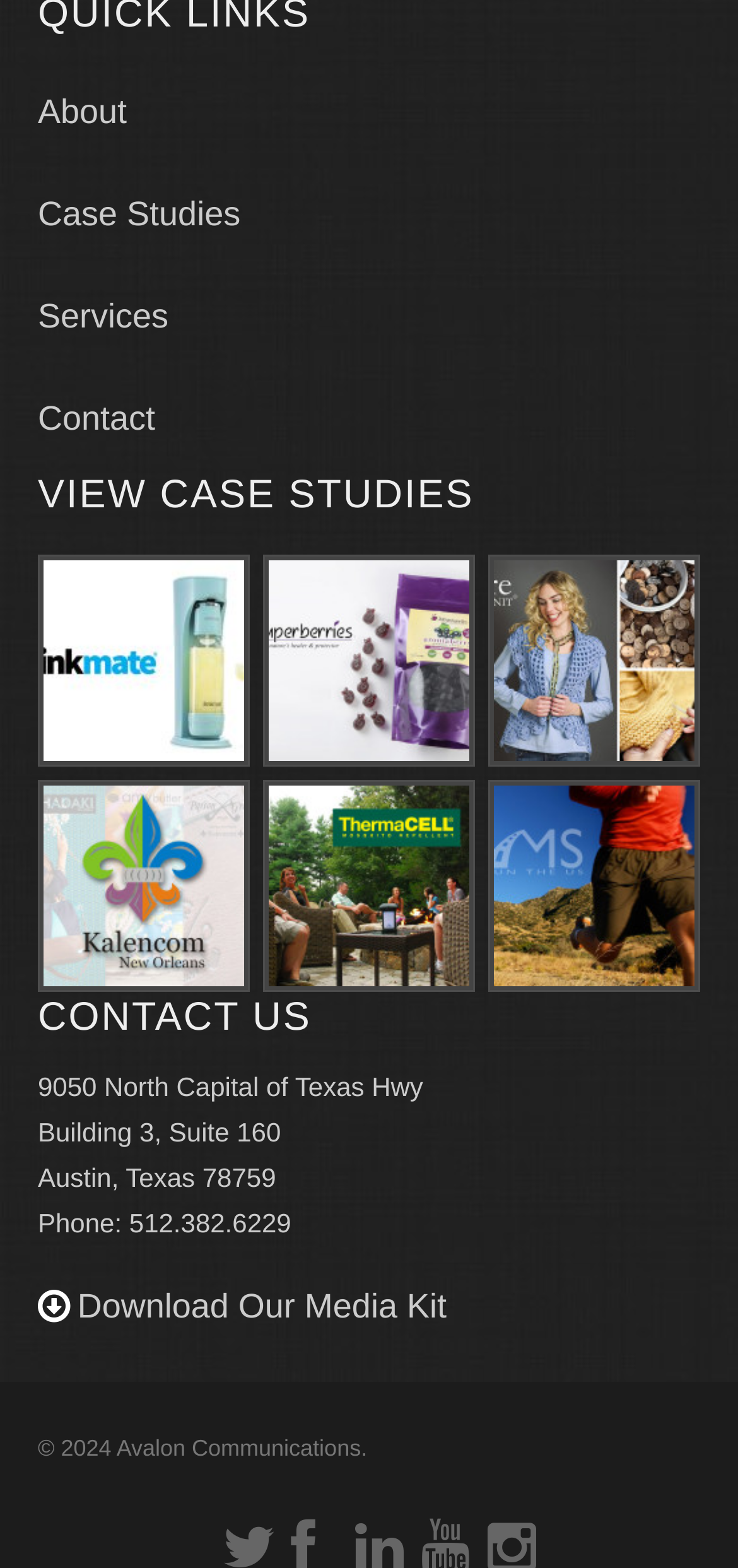Find the bounding box coordinates of the element to click in order to complete the given instruction: "Contact us."

[0.051, 0.632, 0.949, 0.666]